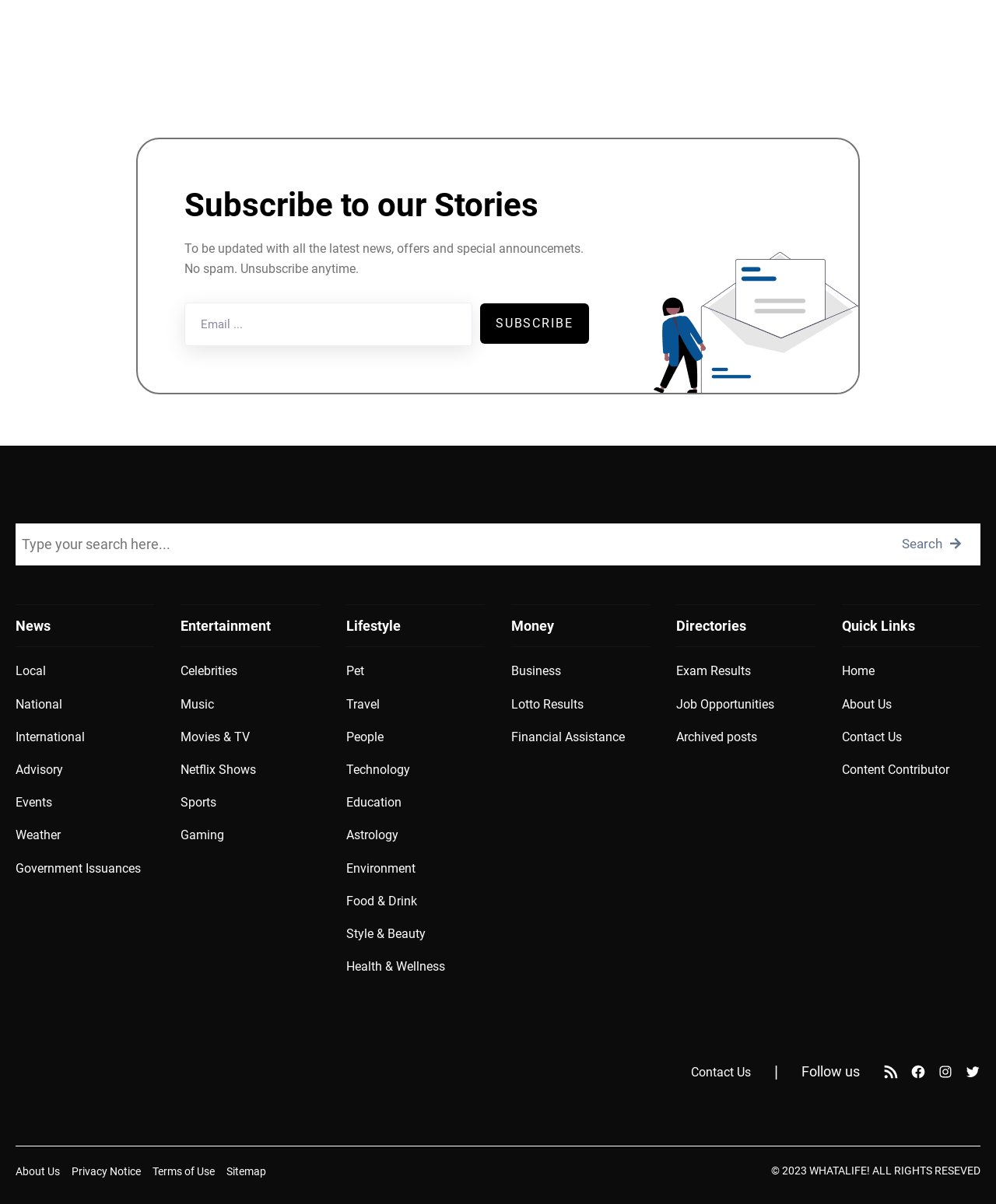What is the name of the website?
Respond with a short answer, either a single word or a phrase, based on the image.

WHATALIFE!